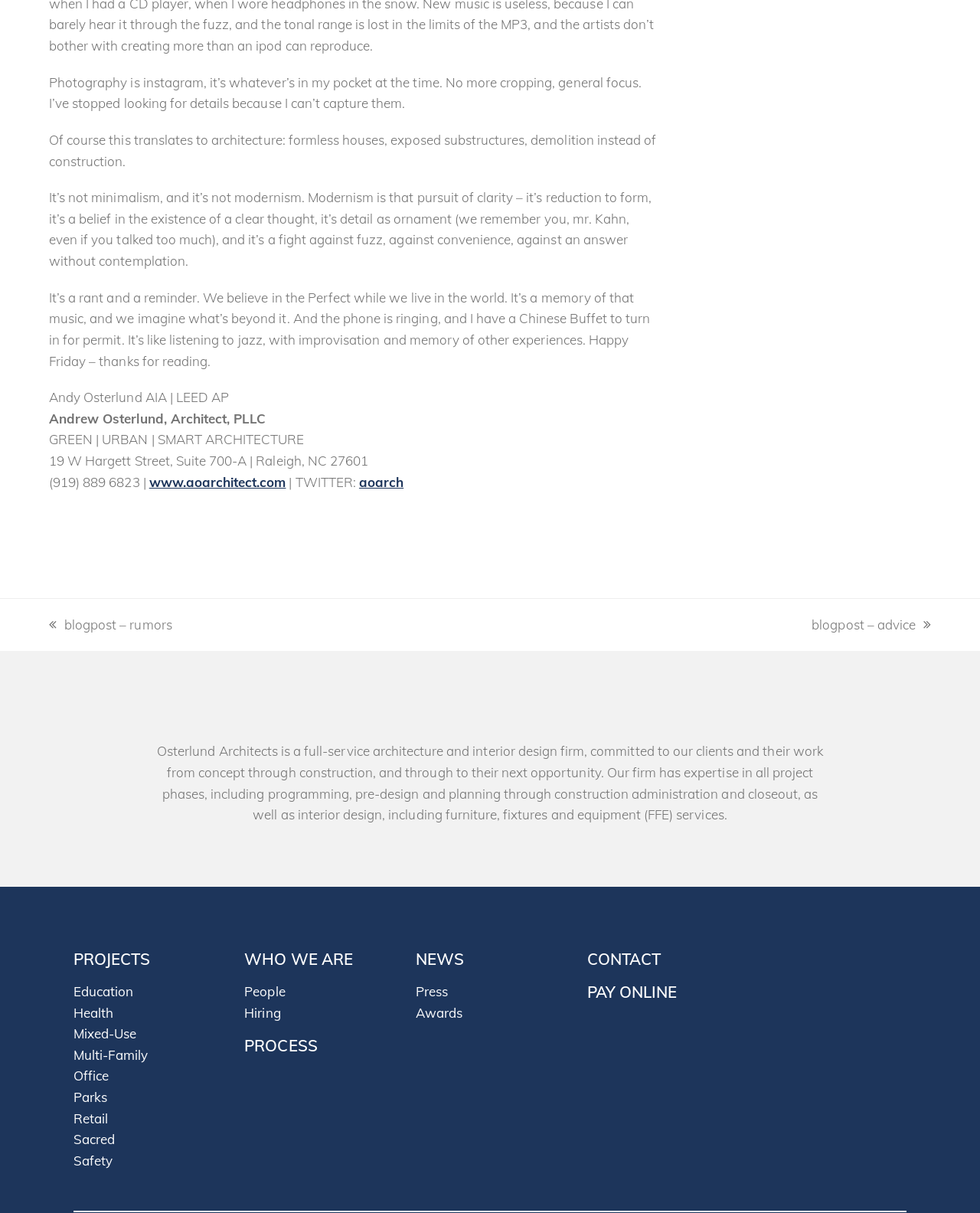Respond to the following question using a concise word or phrase: 
What are the types of projects the firm handles?

Education, Health, Mixed-Use, etc.